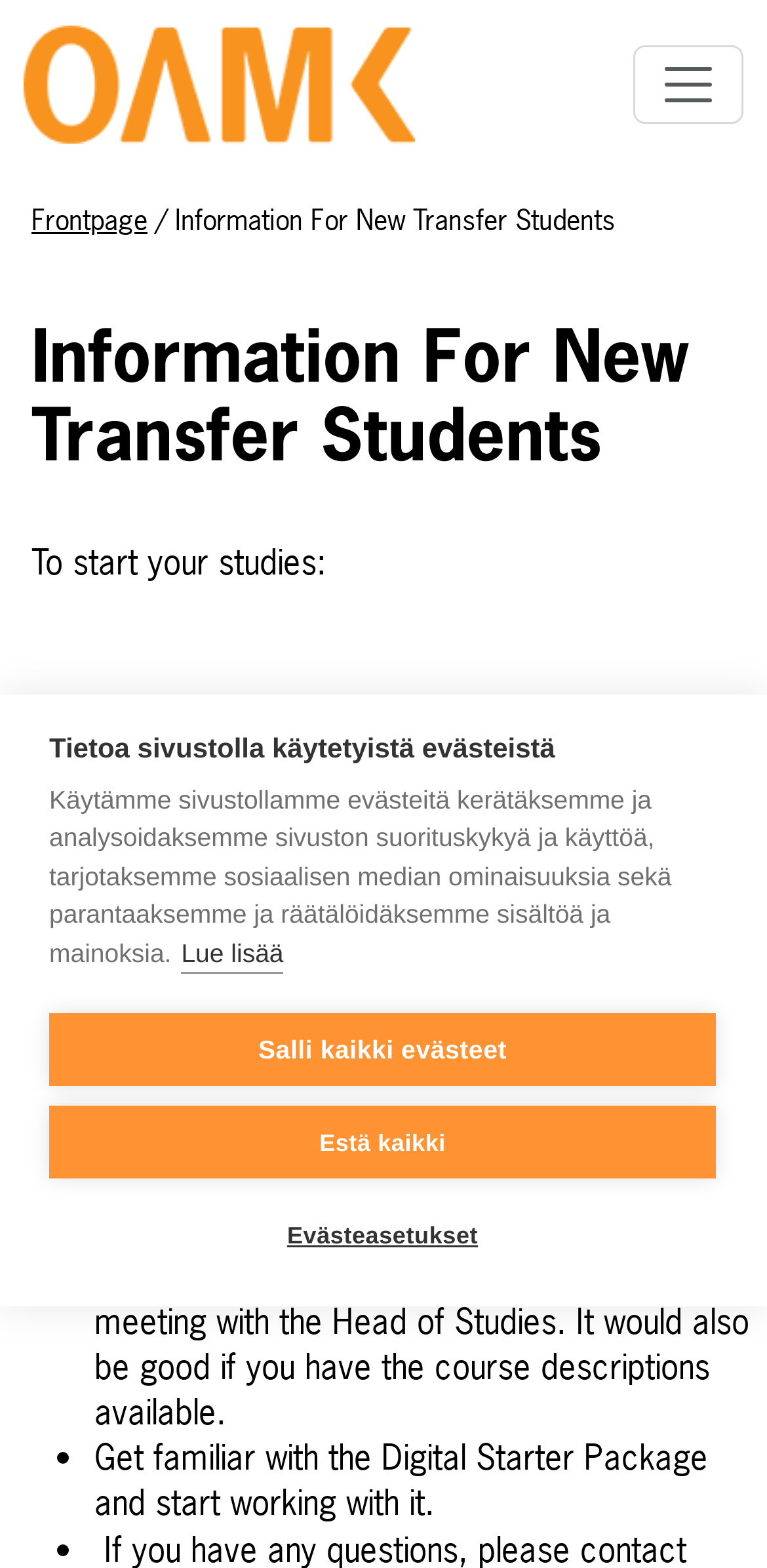Locate and generate the text content of the webpage's heading.

Information For New Transfer Students